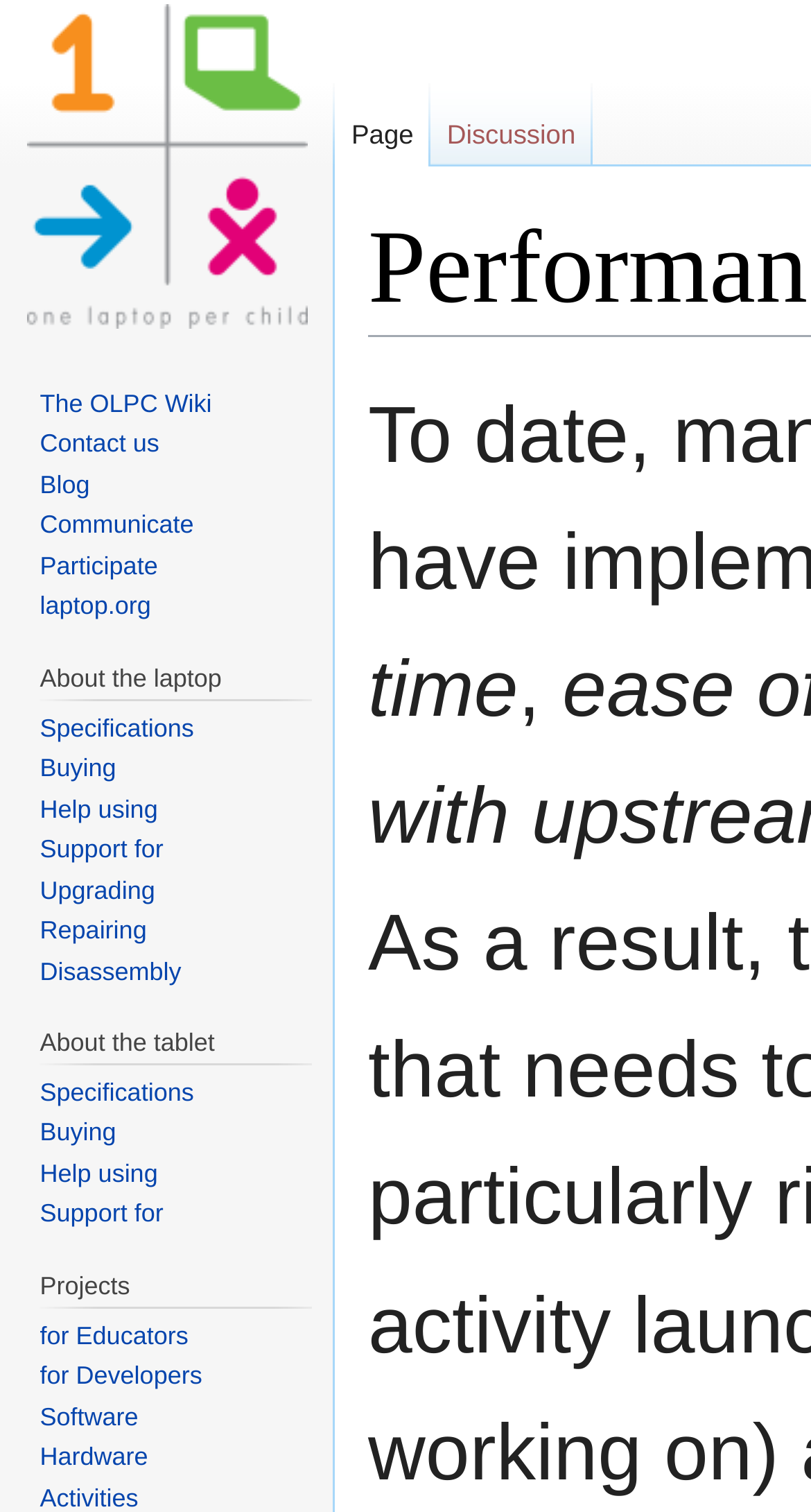Please find the bounding box coordinates of the element that needs to be clicked to perform the following instruction: "Explore projects for educators". The bounding box coordinates should be four float numbers between 0 and 1, represented as [left, top, right, bottom].

[0.049, 0.873, 0.232, 0.893]